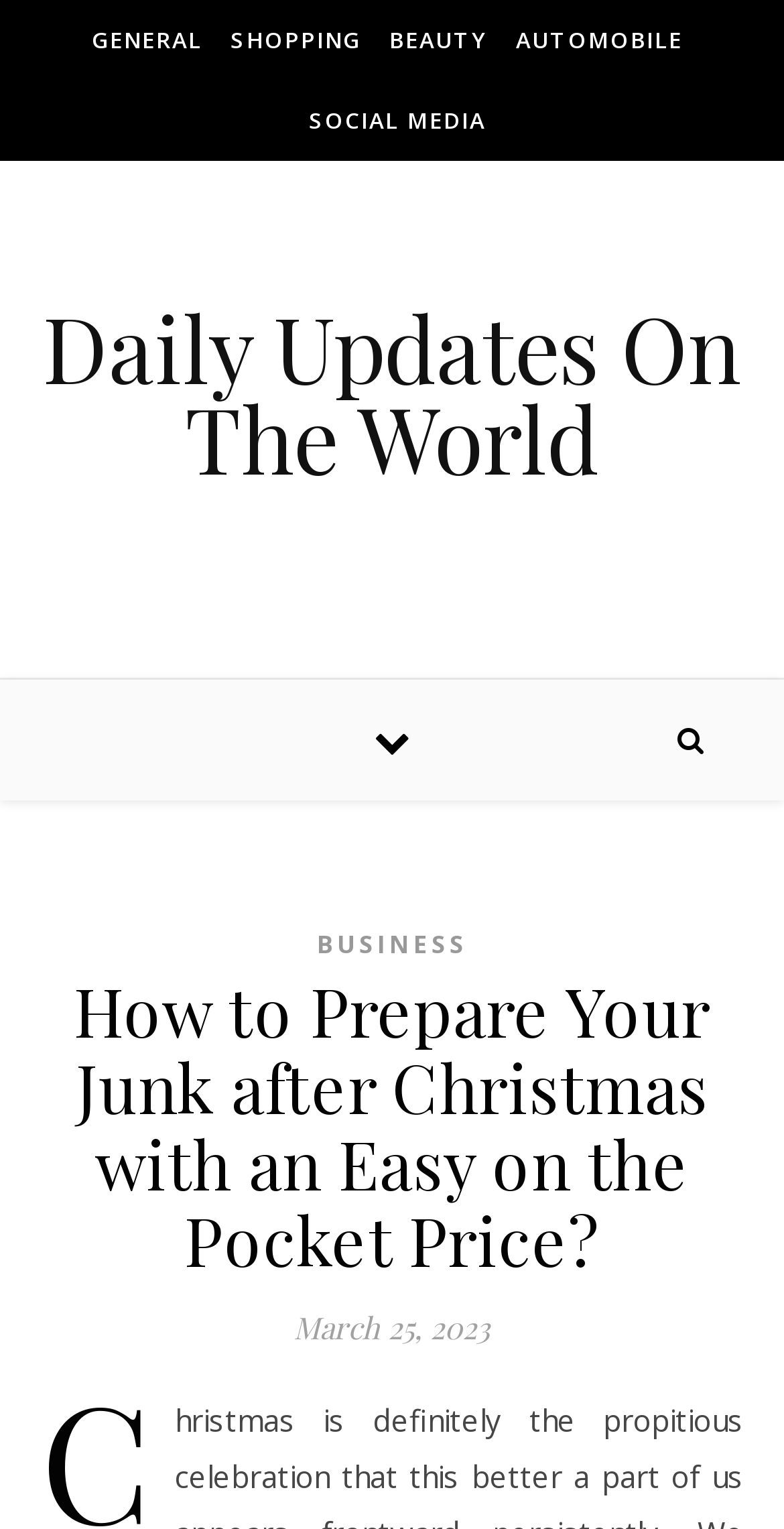Please answer the following question using a single word or phrase: 
What other topics are available on this website?

BUSINESS